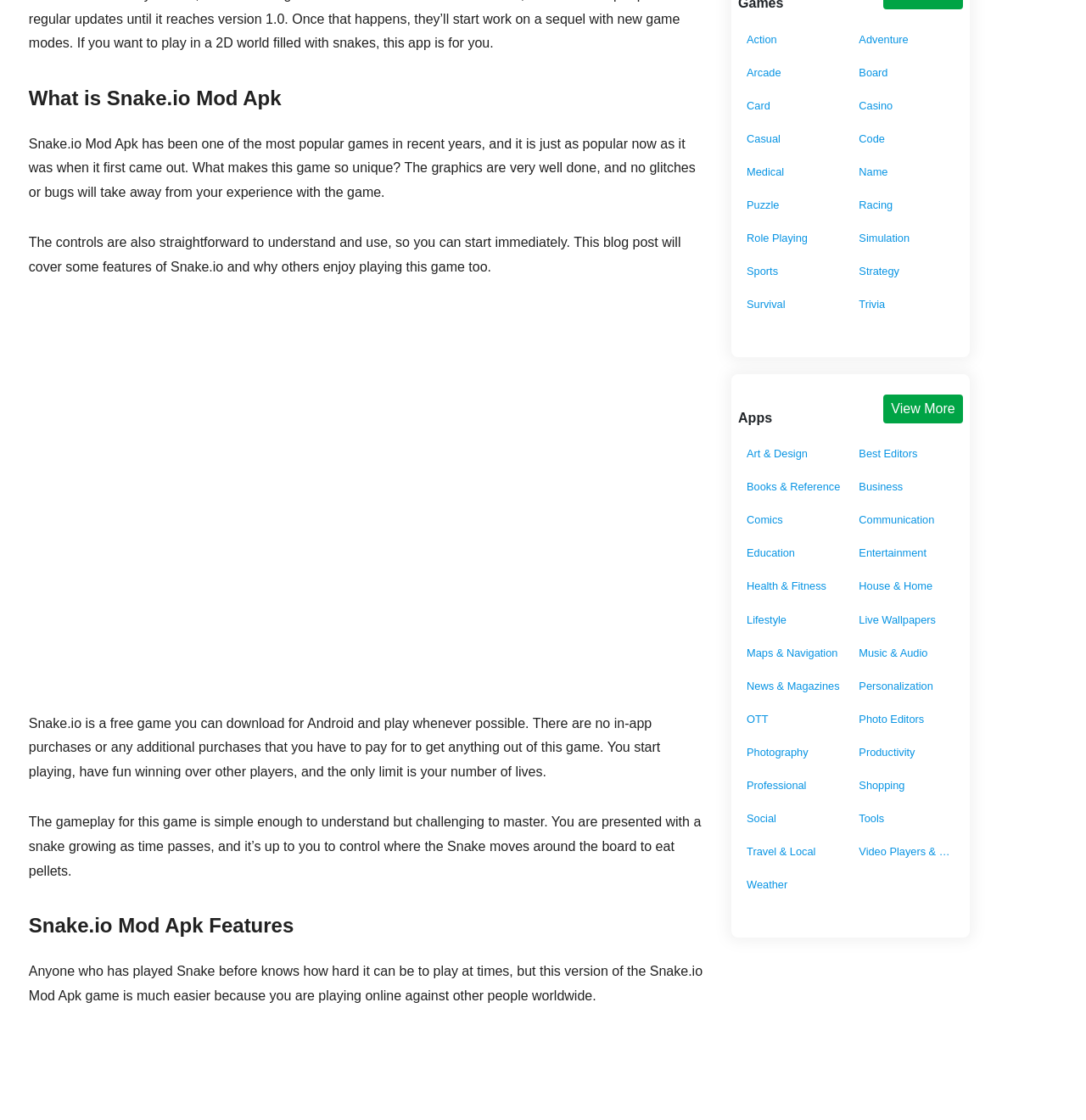Determine the bounding box coordinates for the element that should be clicked to follow this instruction: "Click on Apps". The coordinates should be given as four float numbers between 0 and 1, in the format [left, top, right, bottom].

[0.68, 0.366, 0.711, 0.379]